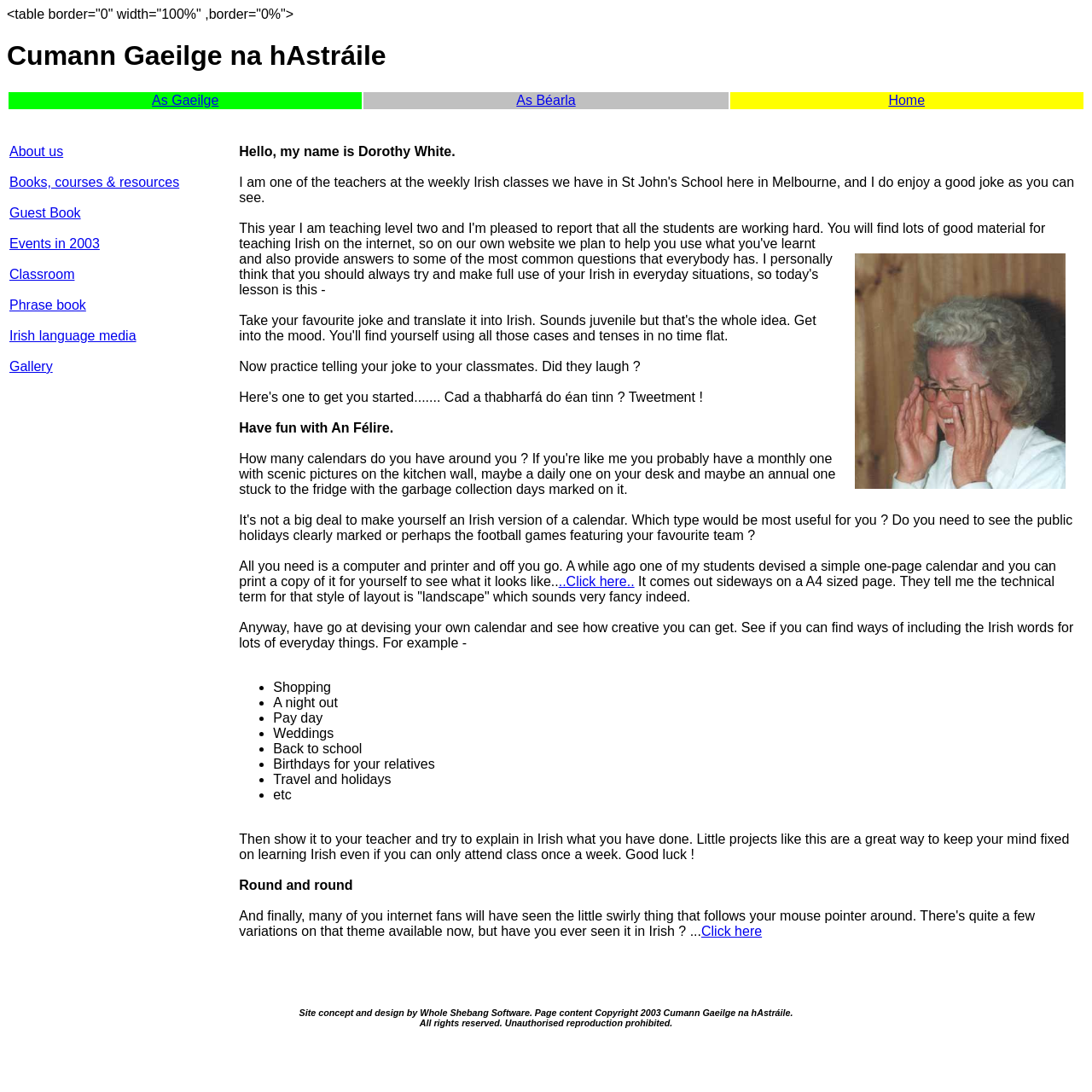What is the purpose of the calendar project mentioned in the article?
Based on the image, provide a one-word or brief-phrase response.

To practice Irish language